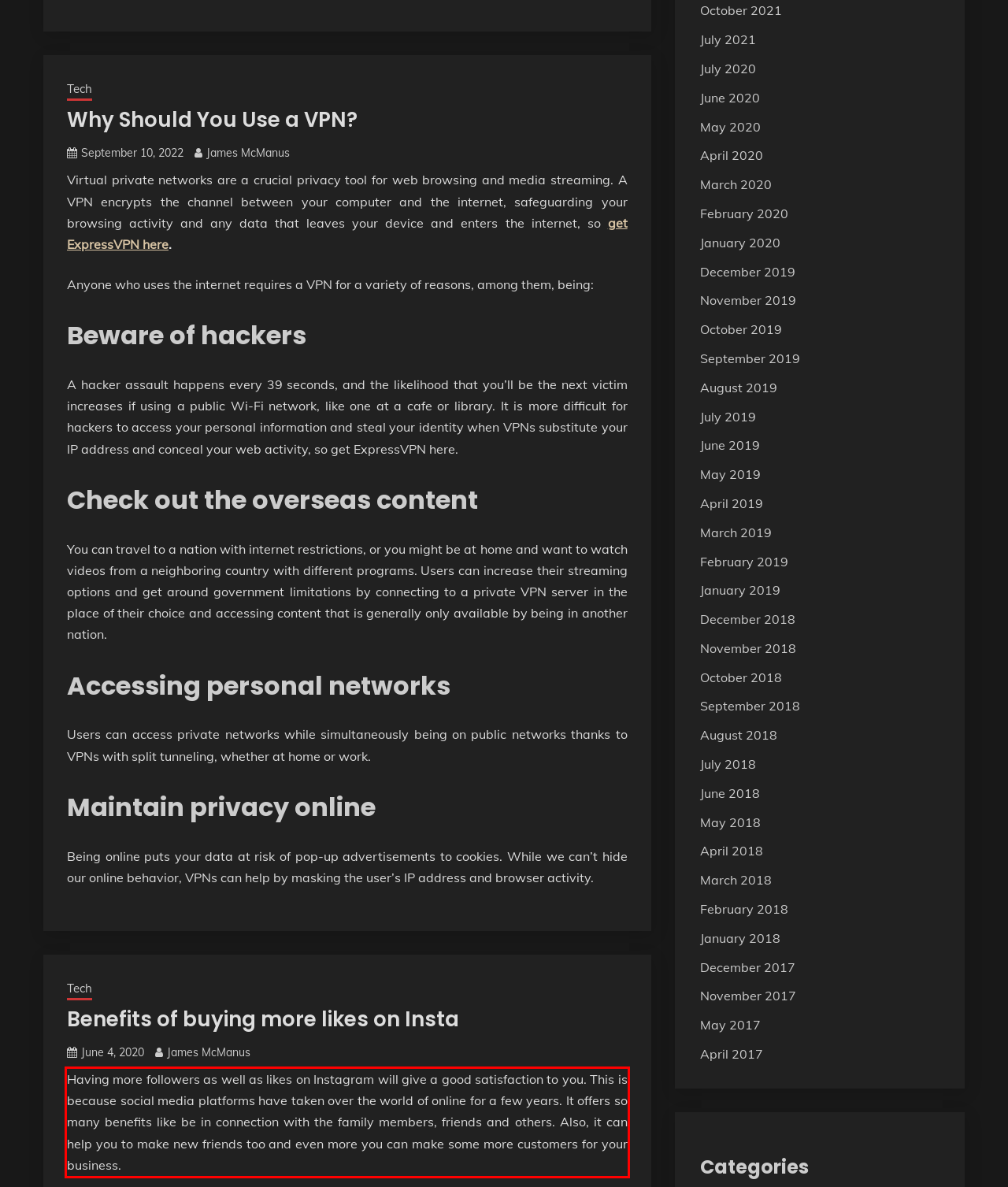Identify the text inside the red bounding box on the provided webpage screenshot by performing OCR.

Having more followers as well as likes on Instagram will give a good satisfaction to you. This is because social media platforms have taken over the world of online for a few years. It offers so many benefits like be in connection with the family members, friends and others. Also, it can help you to make new friends too and even more you can make some more customers for your business.